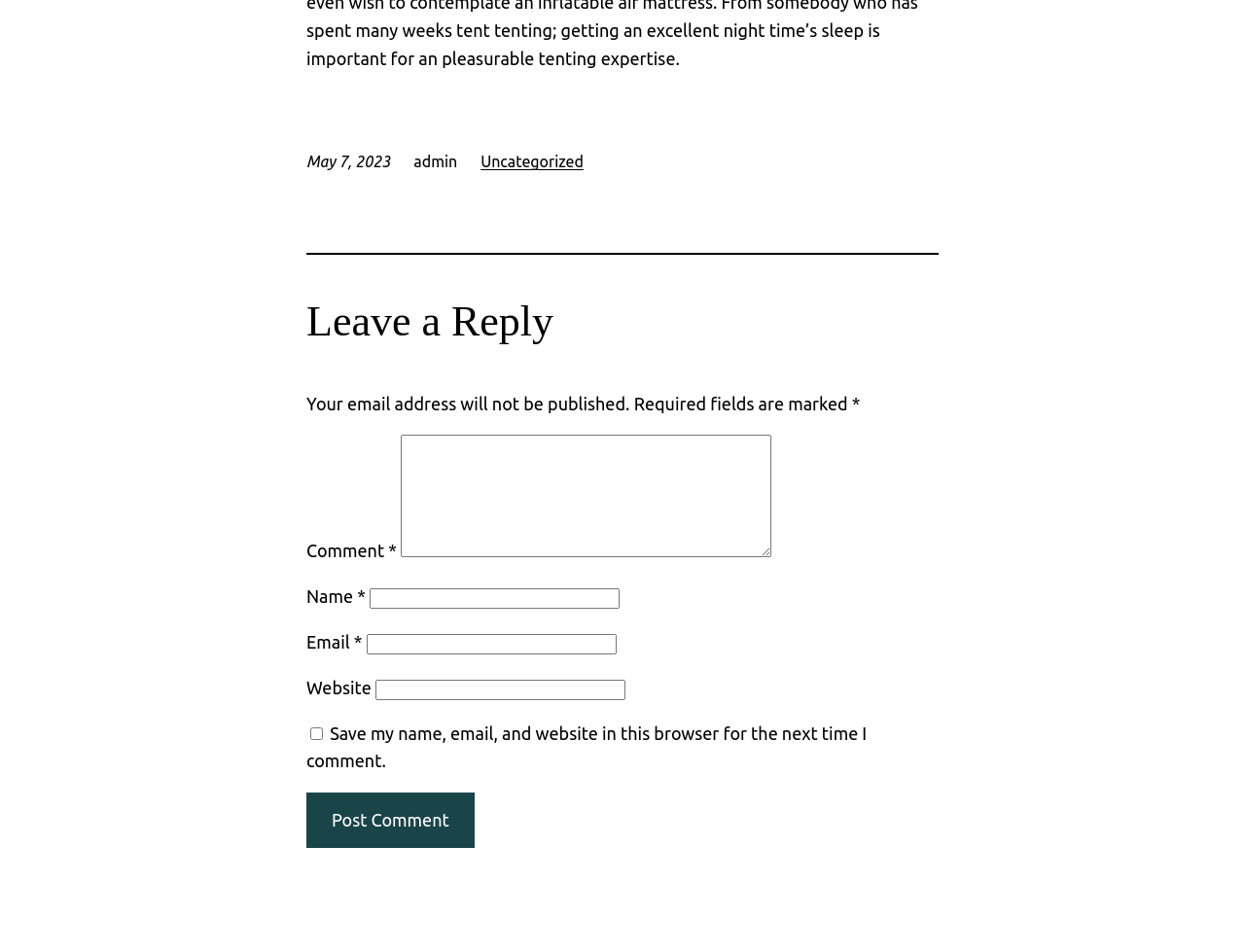What is the purpose of the asterisk symbol?
Using the image as a reference, give a one-word or short phrase answer.

Indicates required fields